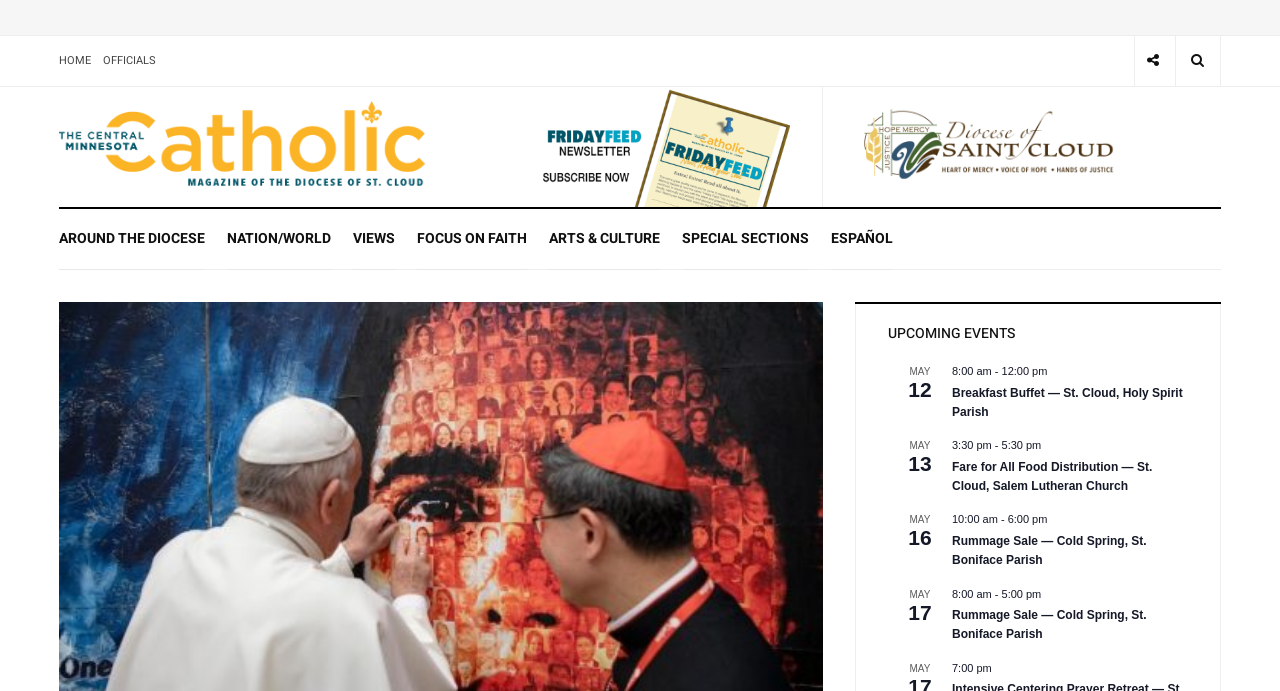Identify the bounding box coordinates of the section to be clicked to complete the task described by the following instruction: "Explore the link 'FOCUS ON FAITH'". The coordinates should be four float numbers between 0 and 1, formatted as [left, top, right, bottom].

[0.326, 0.302, 0.412, 0.389]